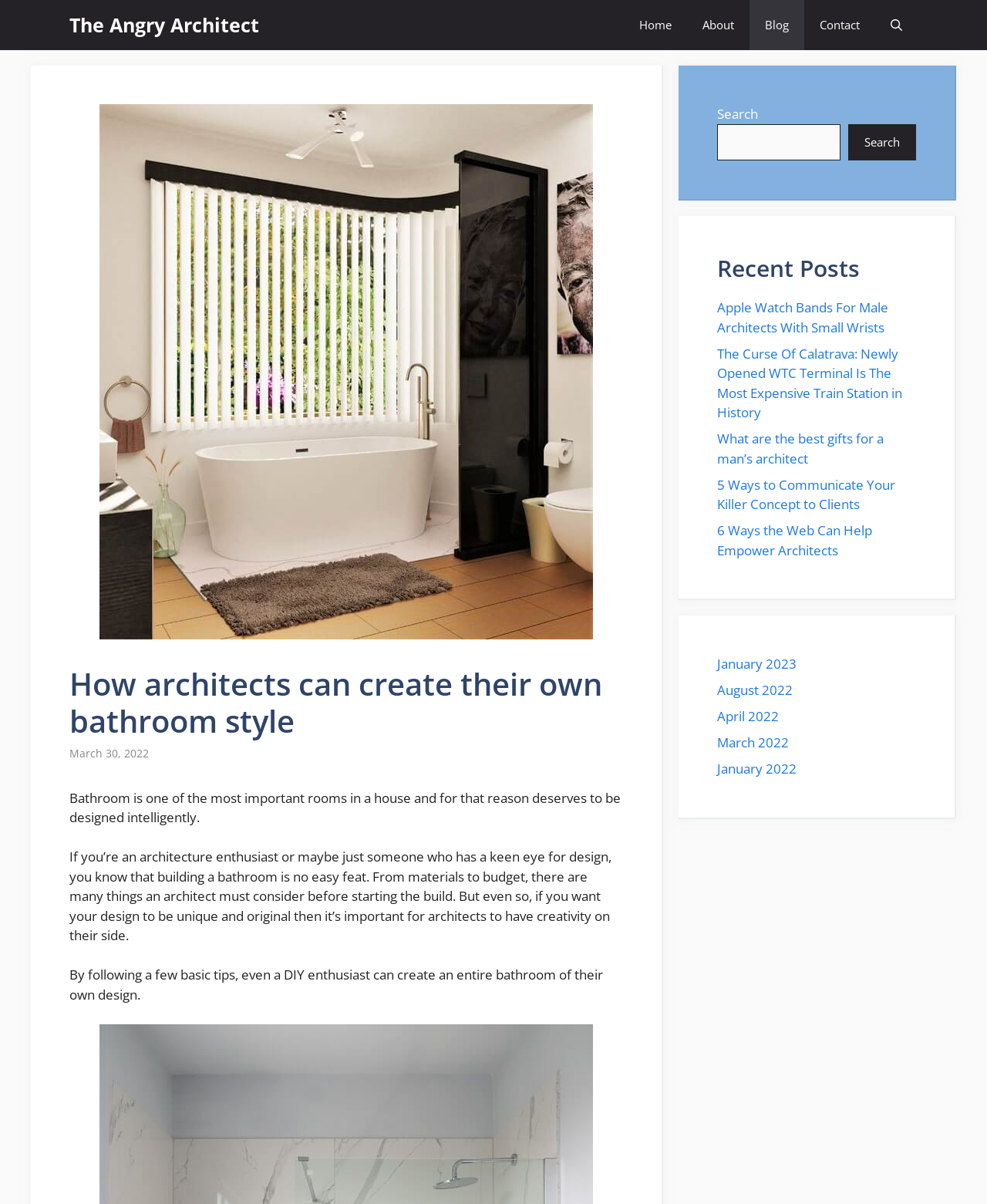Reply to the question with a brief word or phrase: What type of content is listed under 'Recent Posts'?

Blog posts